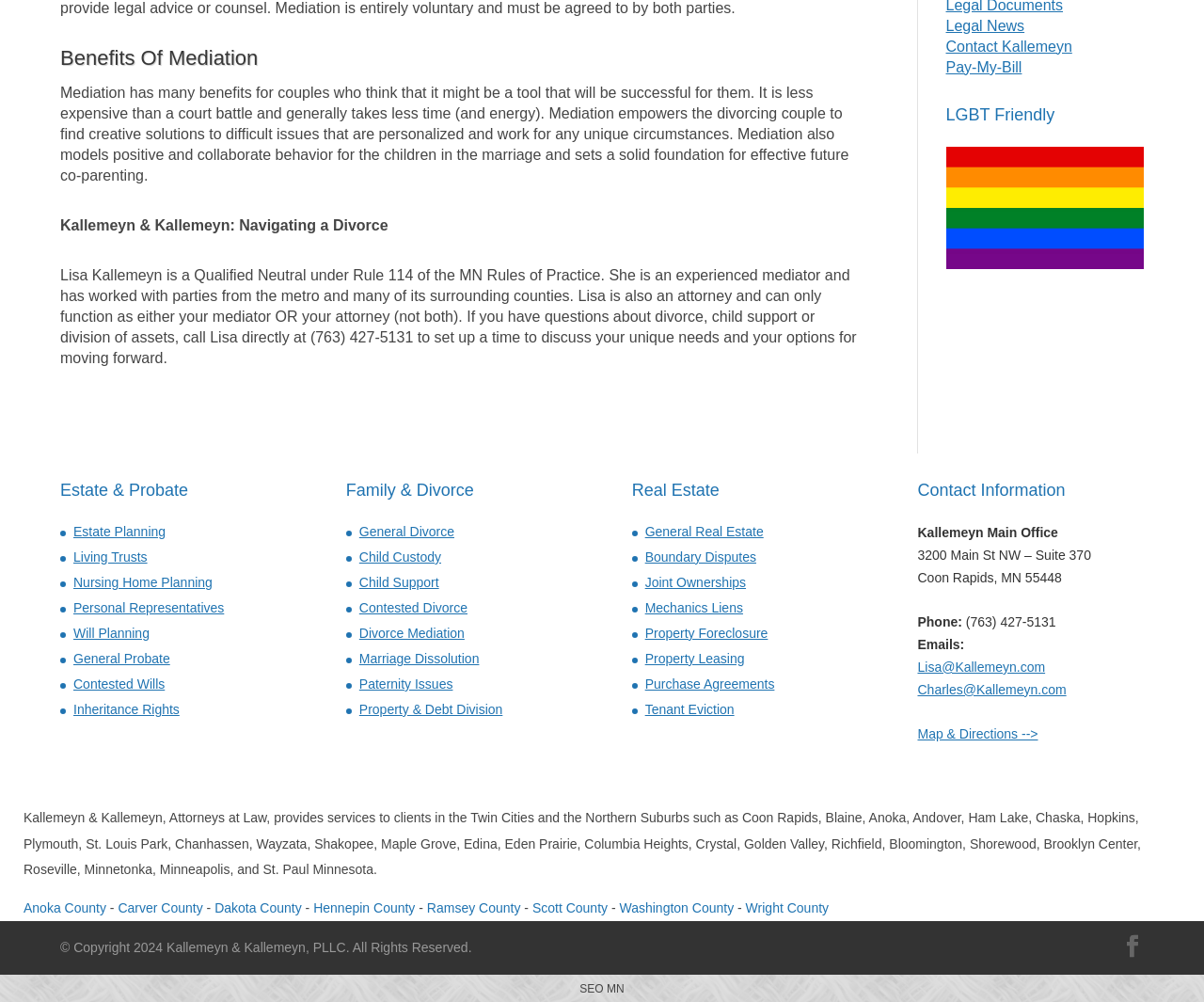Given the element description: "Property & Debt Division", predict the bounding box coordinates of the UI element it refers to, using four float numbers between 0 and 1, i.e., [left, top, right, bottom].

[0.298, 0.7, 0.417, 0.715]